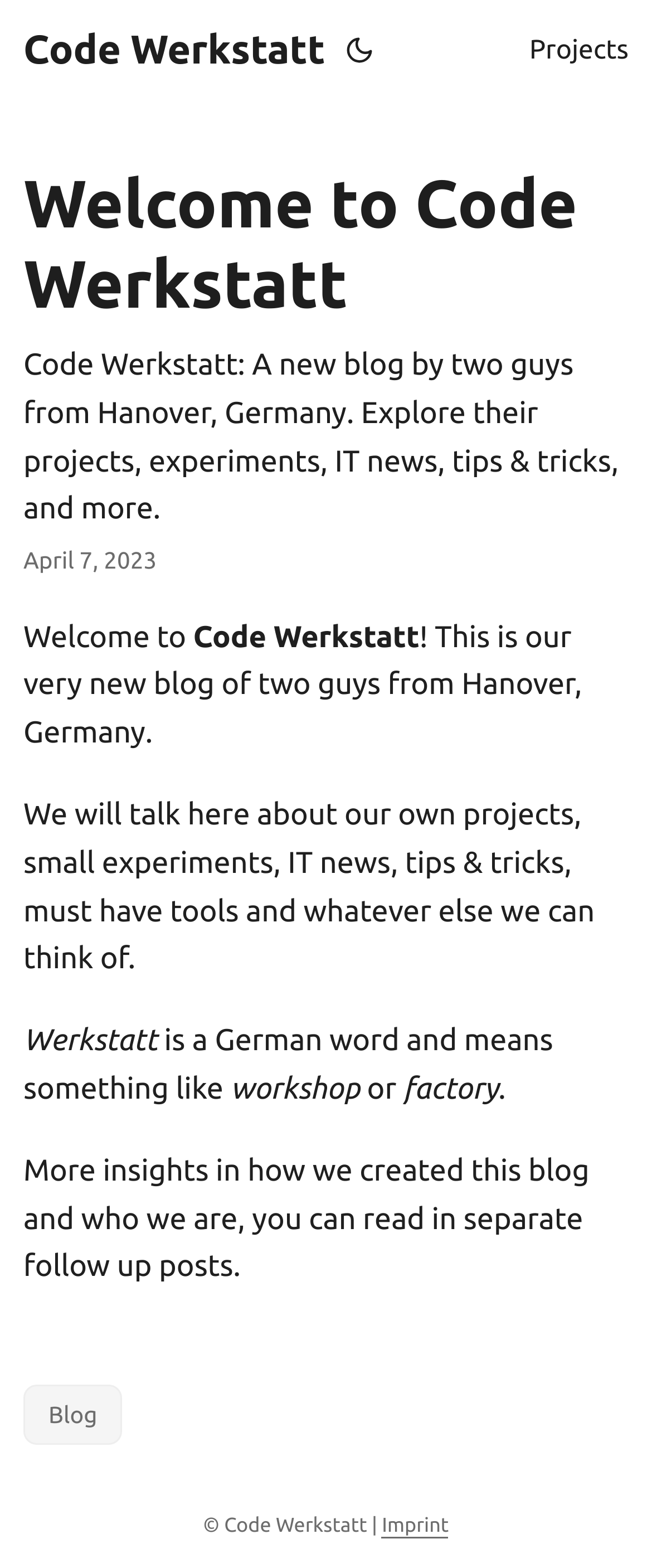What is the name of the blog?
Answer the question with just one word or phrase using the image.

Code Werkstatt